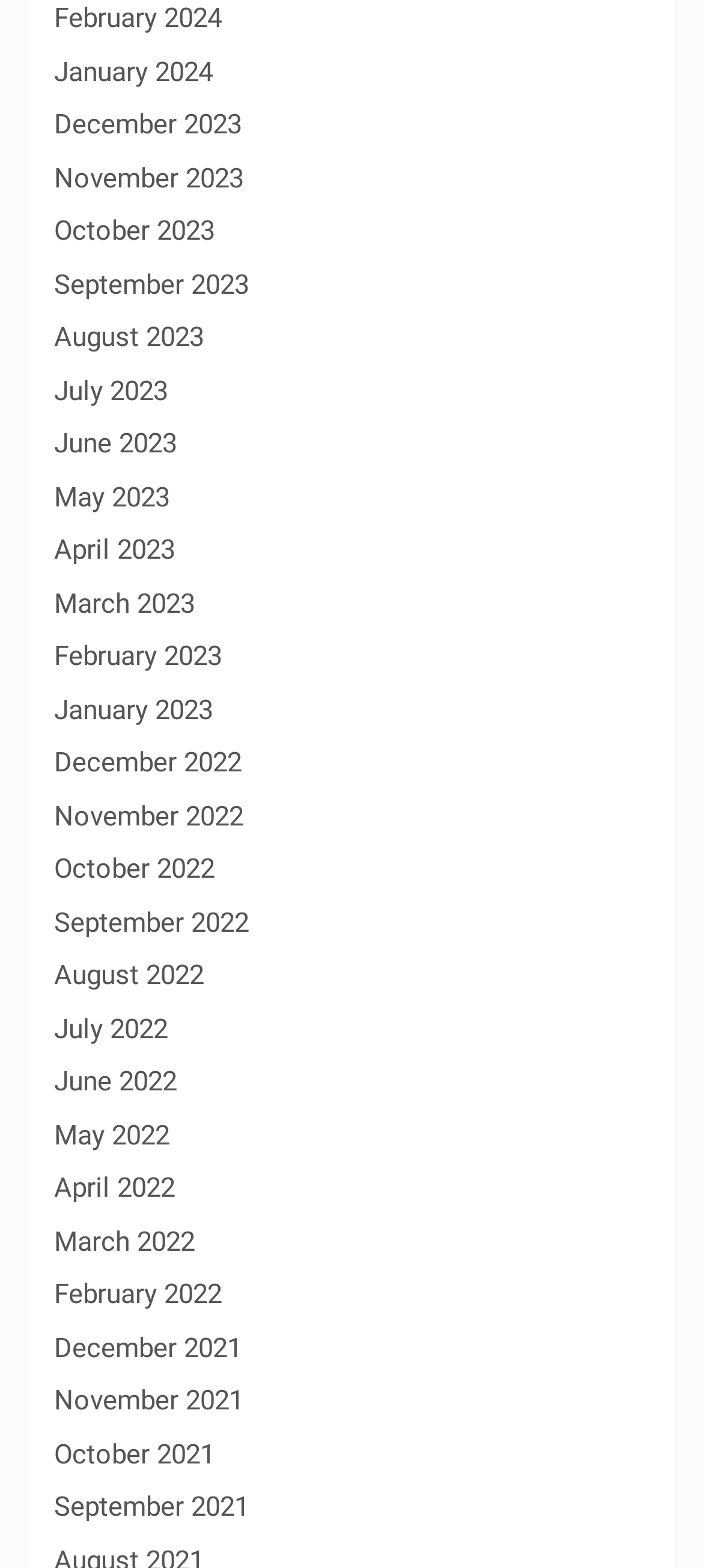Provide a short answer using a single word or phrase for the following question: 
How many months are listed?

24